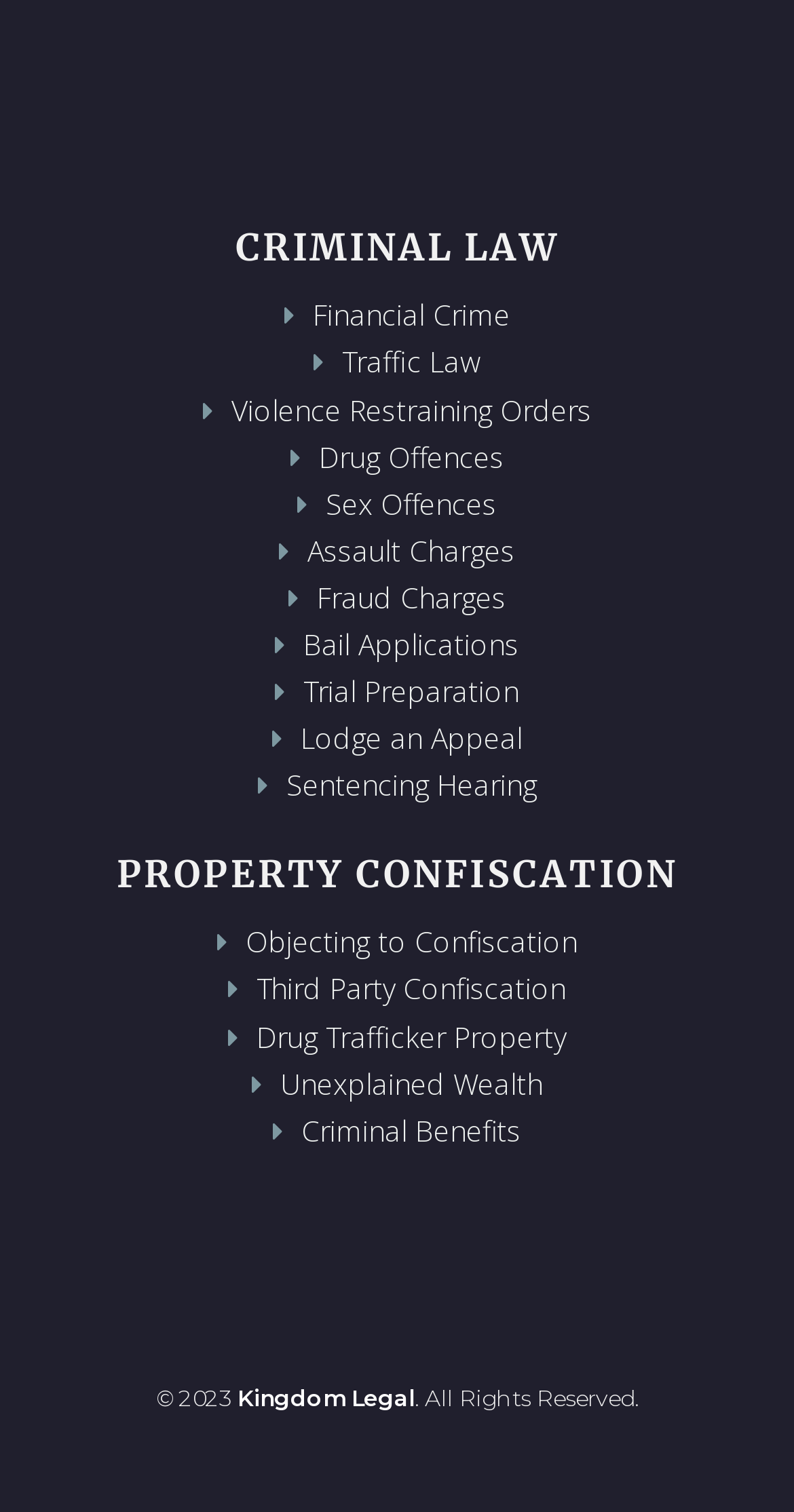Please identify the bounding box coordinates of the area that needs to be clicked to follow this instruction: "Visit Kingdom Legal".

[0.299, 0.916, 0.522, 0.934]